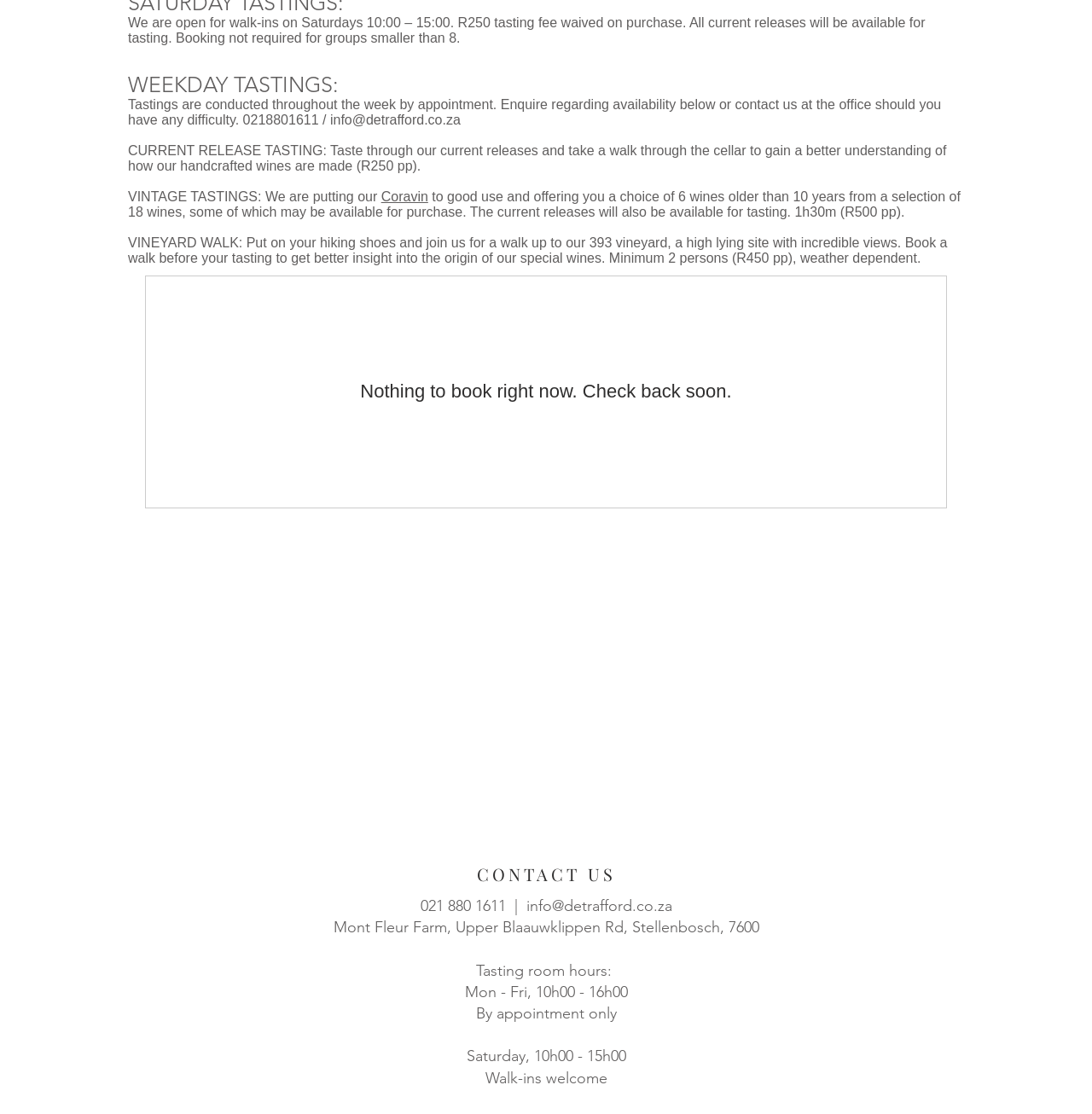Identify the bounding box coordinates for the UI element that matches this description: "Dr Dennis Gross".

None